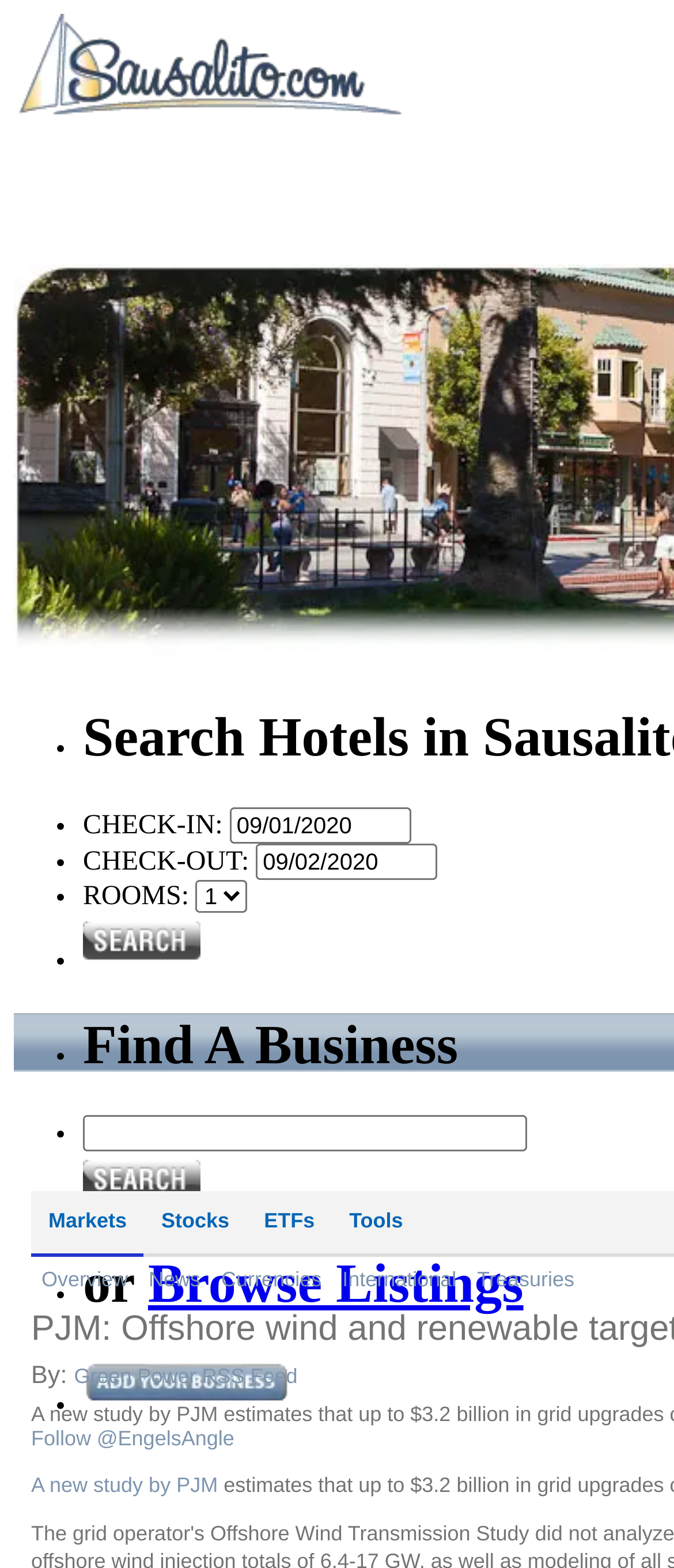What is the label next to the first textbox?
Please interpret the details in the image and answer the question thoroughly.

I found the label next to the first textbox by looking at the static text 'CHECK-IN:' which is above the textbox.